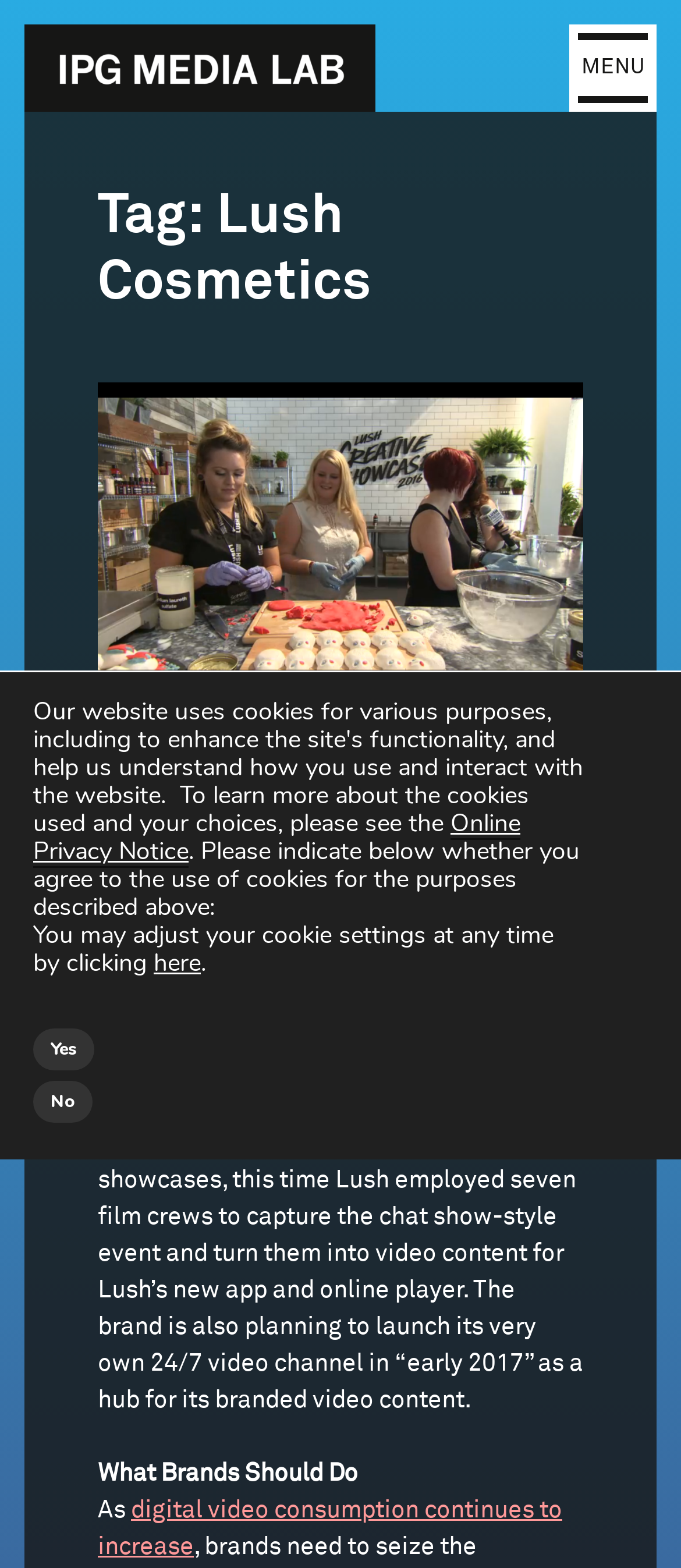Determine the coordinates of the bounding box that should be clicked to complete the instruction: "Read 'Why Lush Cosmetics Wants To Launch Its Own Video Channel'". The coordinates should be represented by four float numbers between 0 and 1: [left, top, right, bottom].

[0.144, 0.449, 0.821, 0.535]